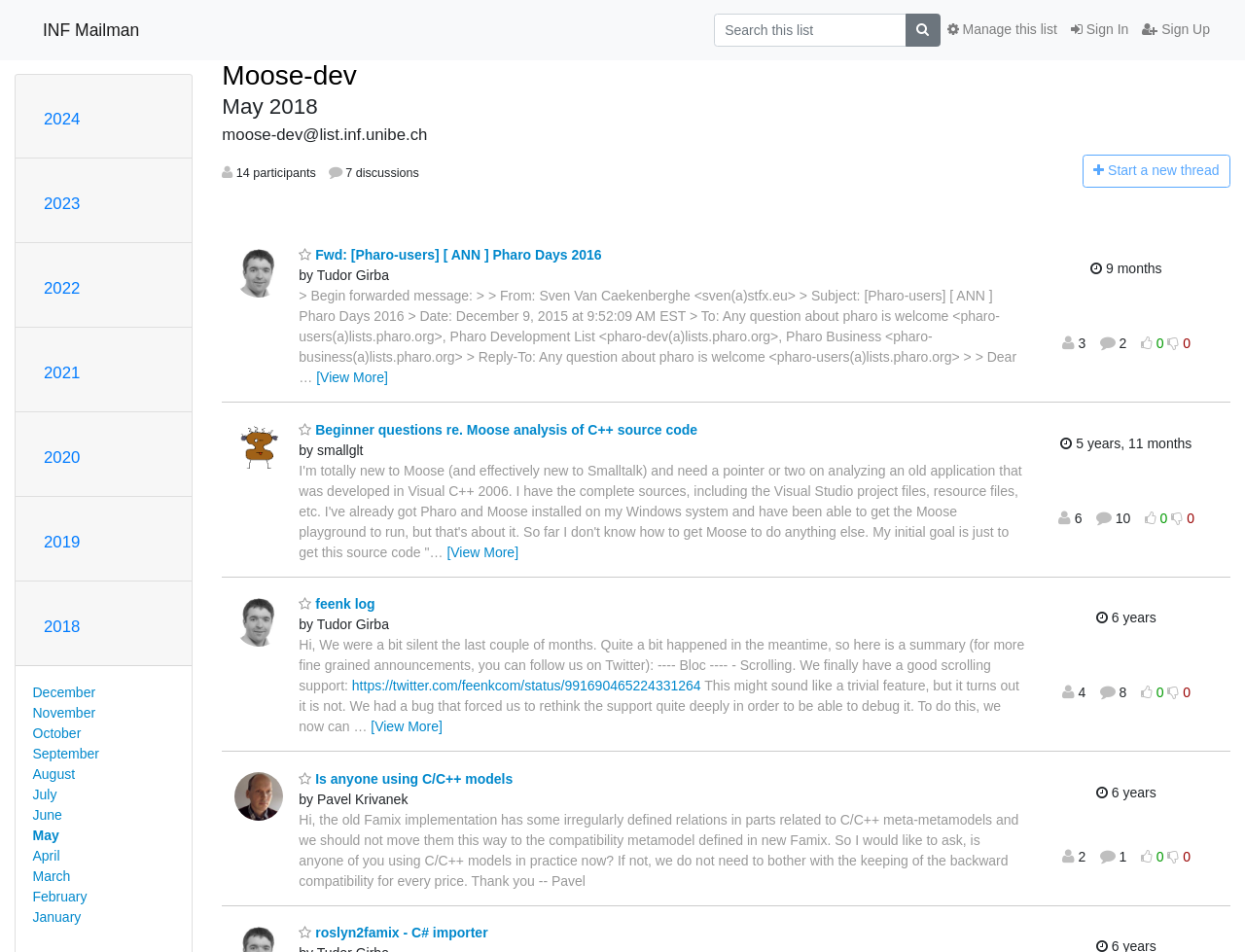Find and extract the text of the primary heading on the webpage.

Moose-dev
May 2018